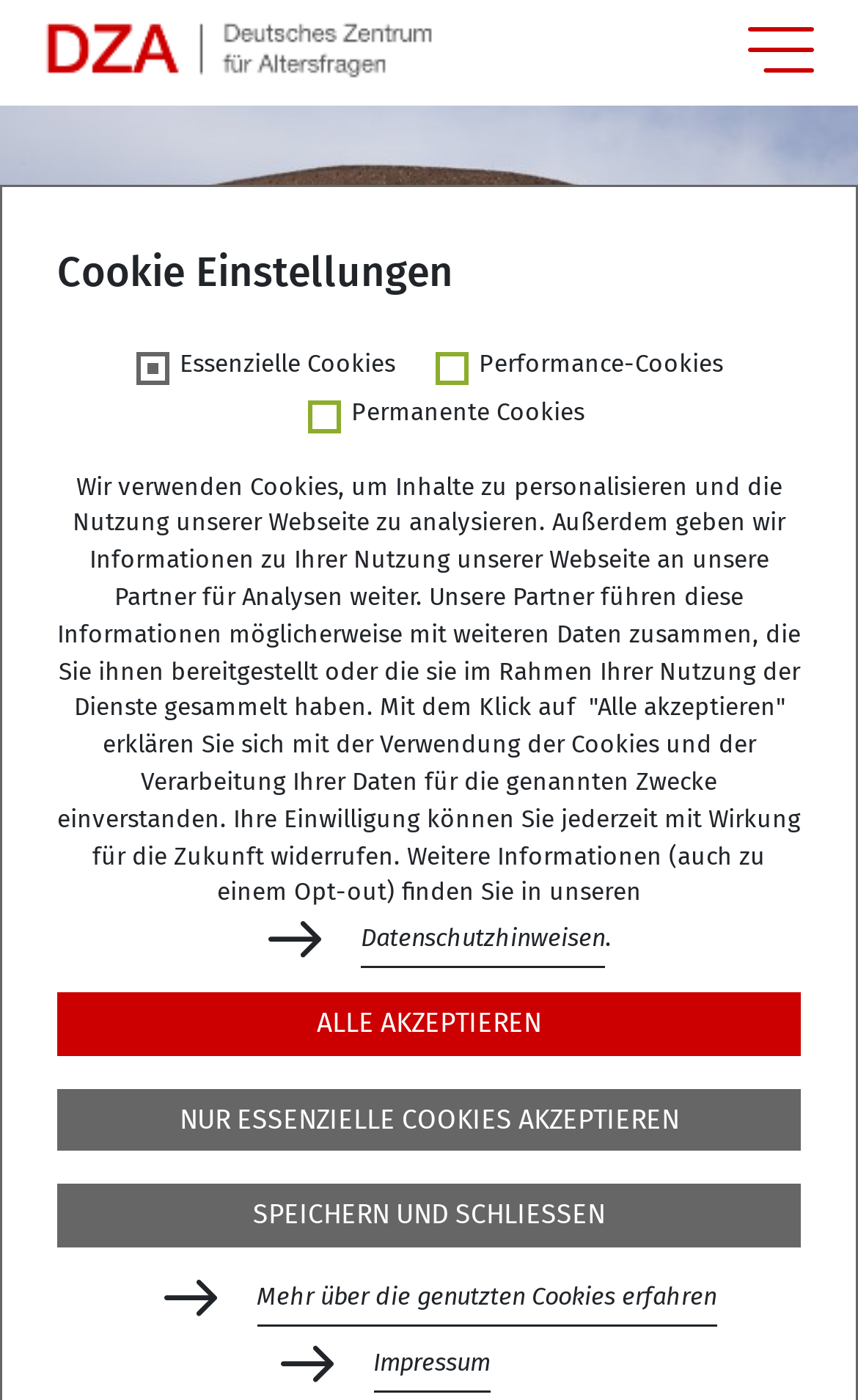Specify the bounding box coordinates of the region I need to click to perform the following instruction: "Visit Impressum". The coordinates must be four float numbers in the range of 0 to 1, i.e., [left, top, right, bottom].

[0.435, 0.955, 0.571, 0.995]